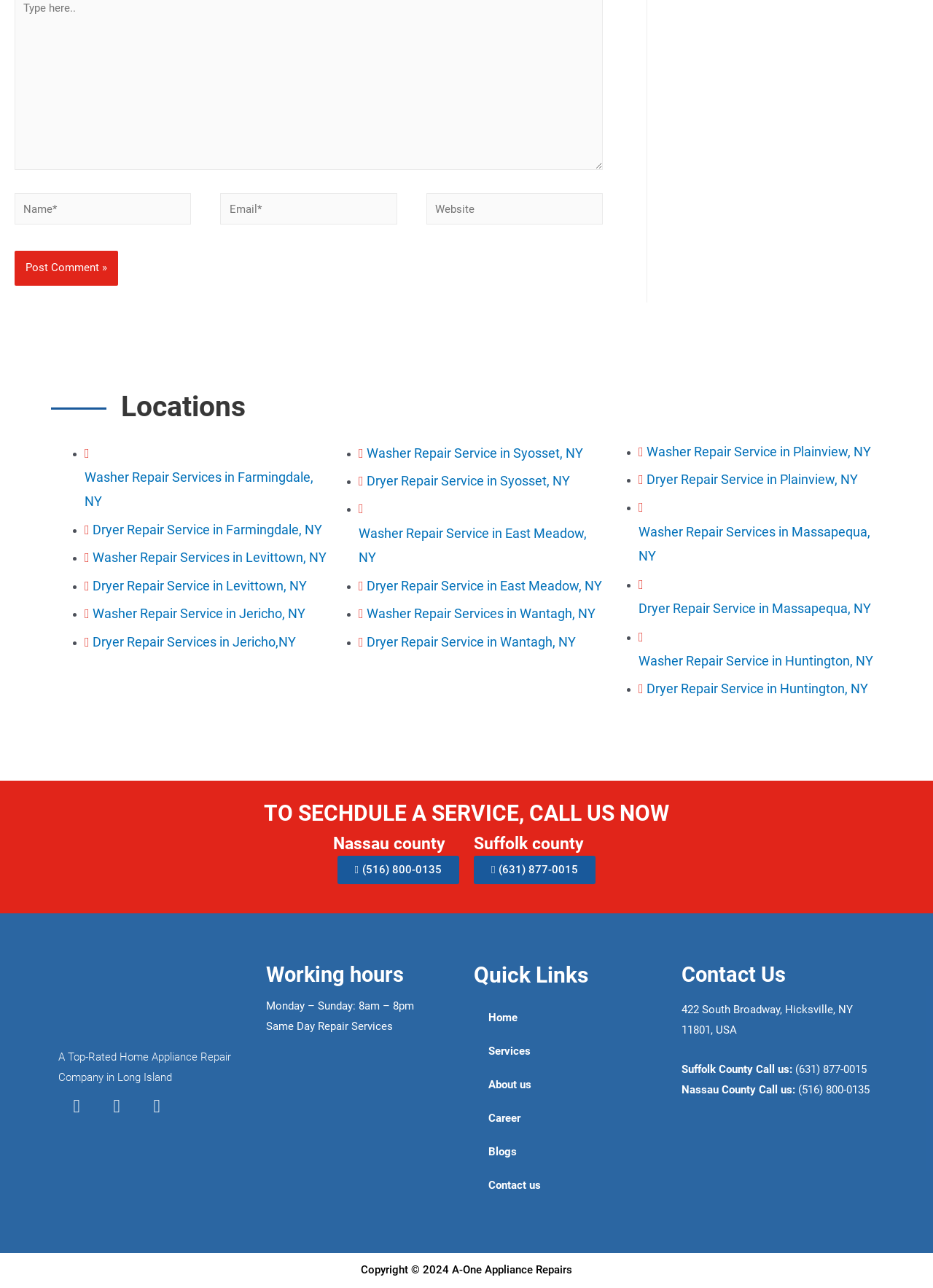Identify the bounding box coordinates of the clickable section necessary to follow the following instruction: "Visit the 'Washer Repair Services in Farmingdale, NY' page". The coordinates should be presented as four float numbers from 0 to 1, i.e., [left, top, right, bottom].

[0.091, 0.346, 0.352, 0.395]